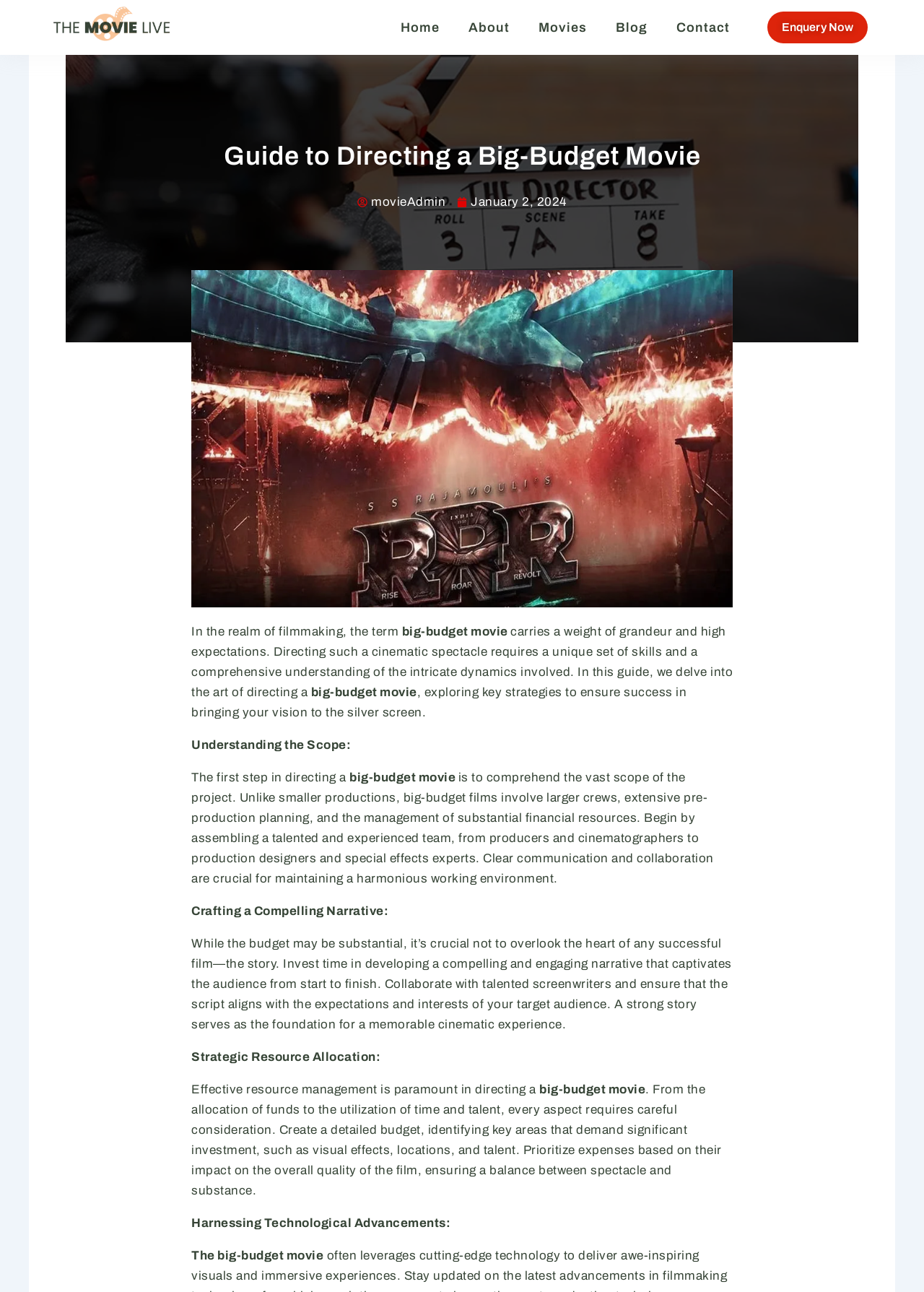Locate the bounding box of the user interface element based on this description: "January 2, 2024".

[0.495, 0.149, 0.613, 0.164]